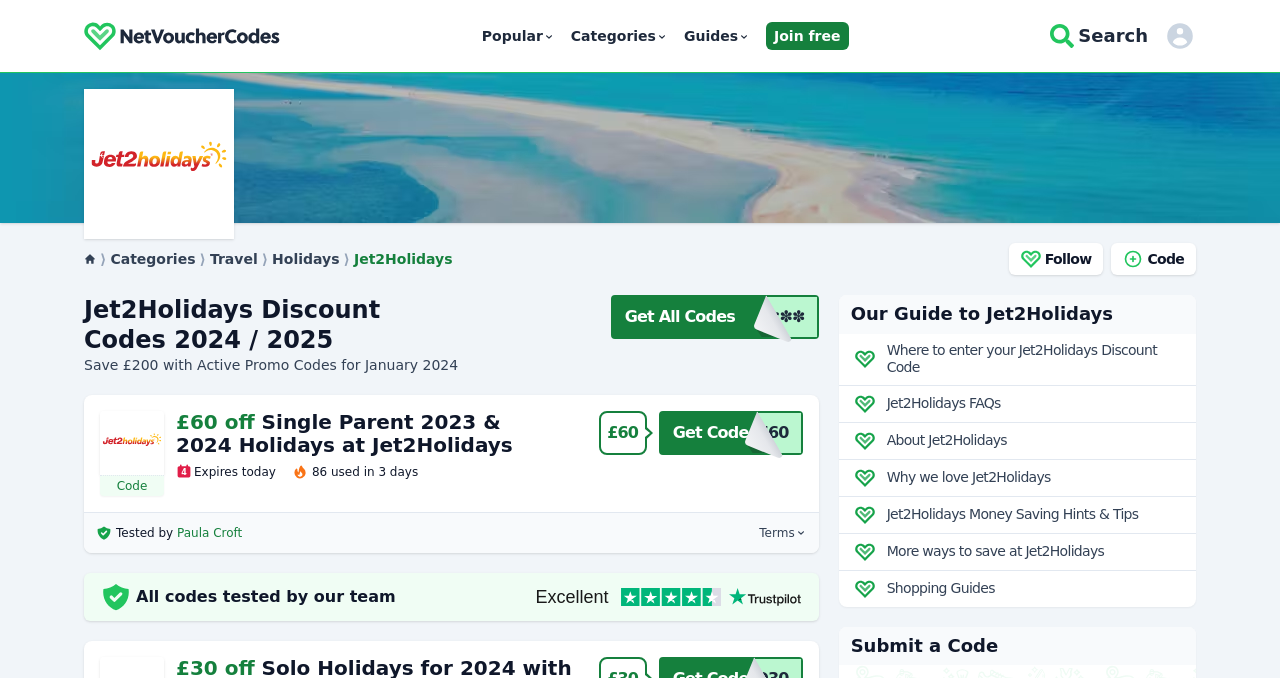Describe all the visual and textual components of the webpage comprehensively.

This webpage is about Jet2Holidays discount codes for Summer 2024 and Winter 2025. At the top, there is a navigation menu with links to "Popular", "Categories", "Guides", and "Join free". On the right side, there is a search bar with a search icon. Below the navigation menu, there is a header section with the Jet2Holidays logo and a breadcrumb navigation showing the current page's location.

The main content area is divided into two sections. The left section has a heading "Jet2Holidays Discount Codes 2024 / 2025" and a subheading "Save £200 with Active Promo Codes for January 2024". Below this, there is a button to "Get All Codes" and a list of discount codes with their descriptions, expiration dates, and usage statistics. Each code has a "Get Code" button next to it.

The right section has a heading "Our Guide to Jet2Holidays" and provides links to various guides and resources, such as "Where to enter your Jet2Holidays Discount Code", "Jet2Holidays FAQs", and "Why we love Jet2Holidays". There is also a section for submitting a code.

At the bottom of the page, there is a footer section with a "Terms" button and a "Customer reviews powered by Trustpilot" iframe.